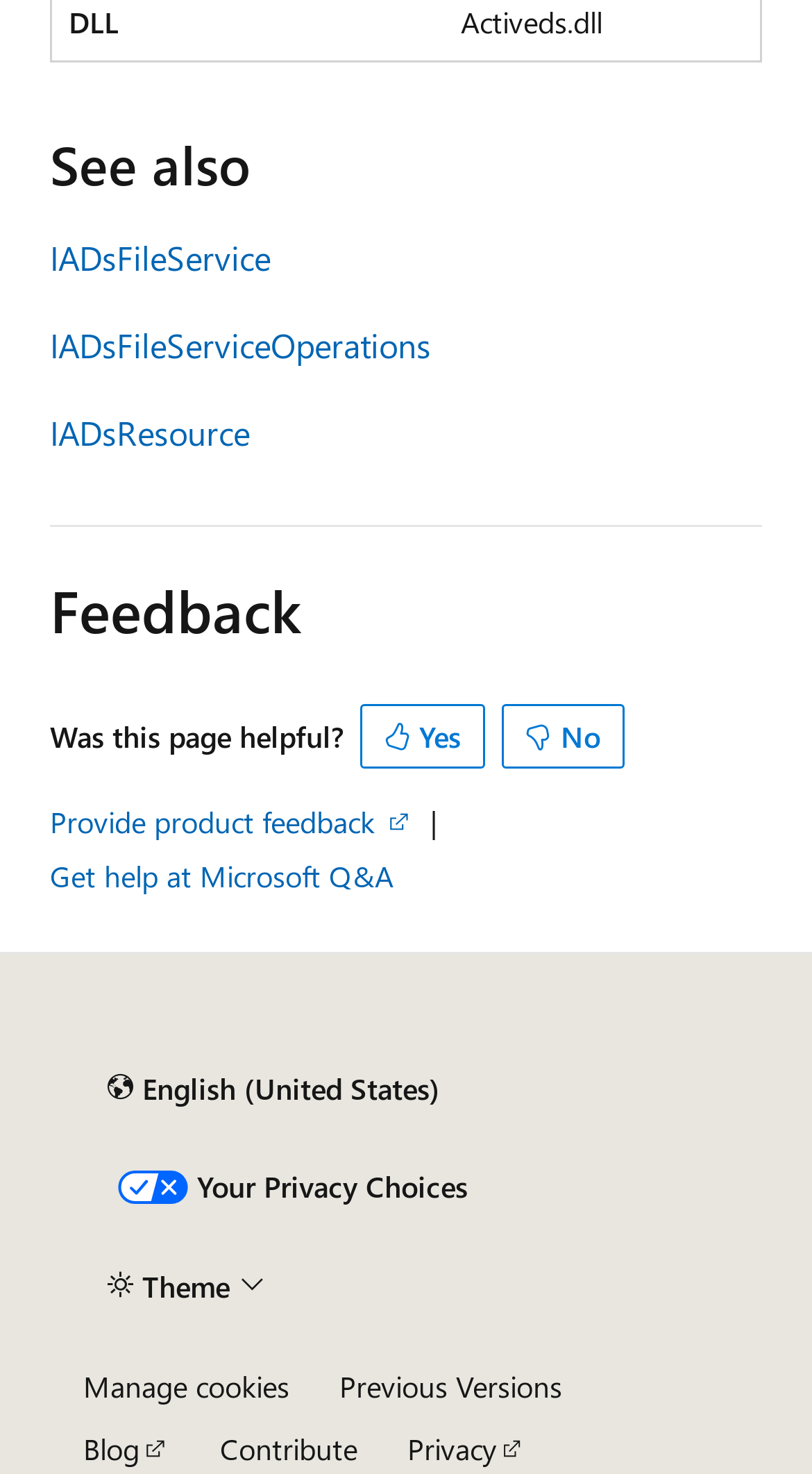Pinpoint the bounding box coordinates of the element you need to click to execute the following instruction: "Click on the 'Get help at Microsoft Q&A' link". The bounding box should be represented by four float numbers between 0 and 1, in the format [left, top, right, bottom].

[0.062, 0.576, 0.485, 0.613]